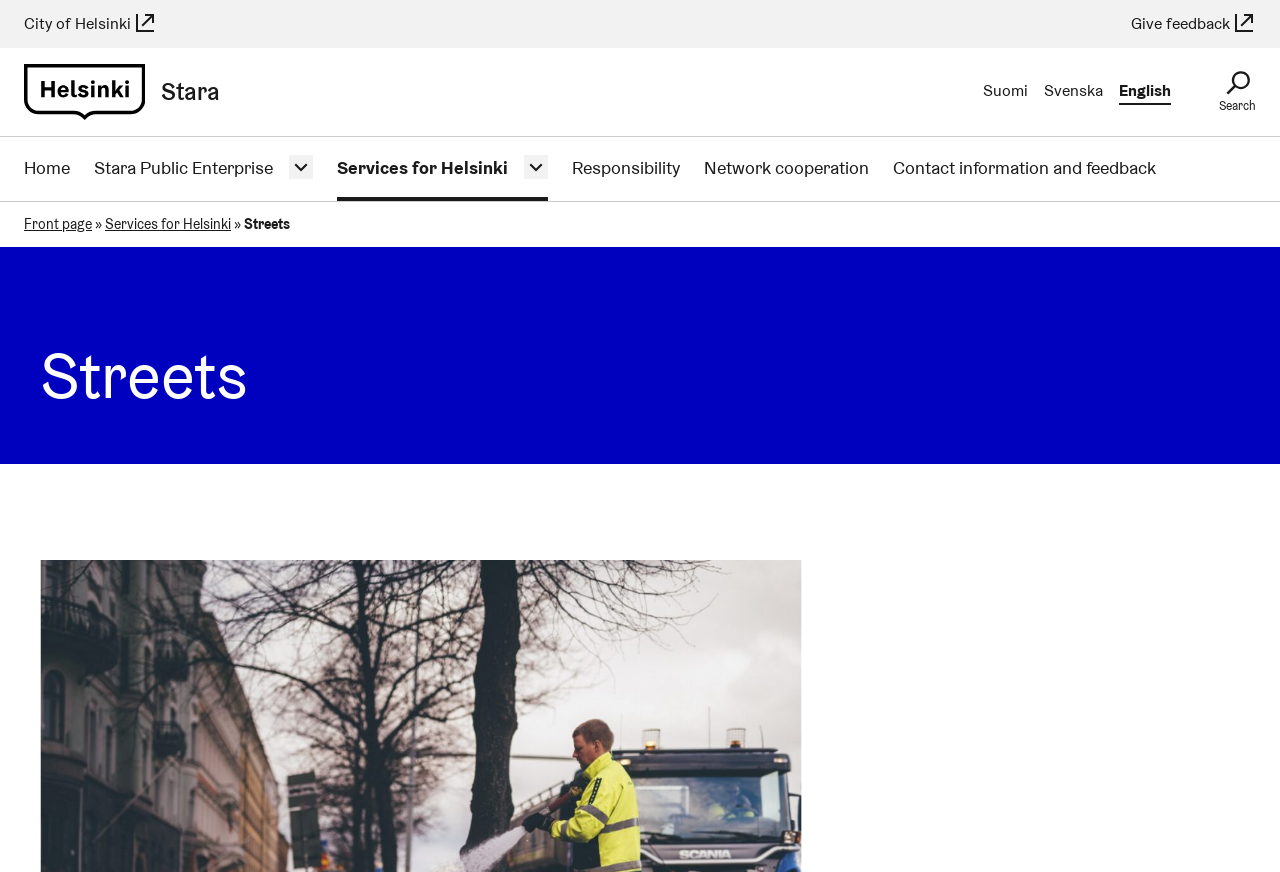How many main navigation items are there on this webpage?
Look at the screenshot and give a one-word or phrase answer.

4